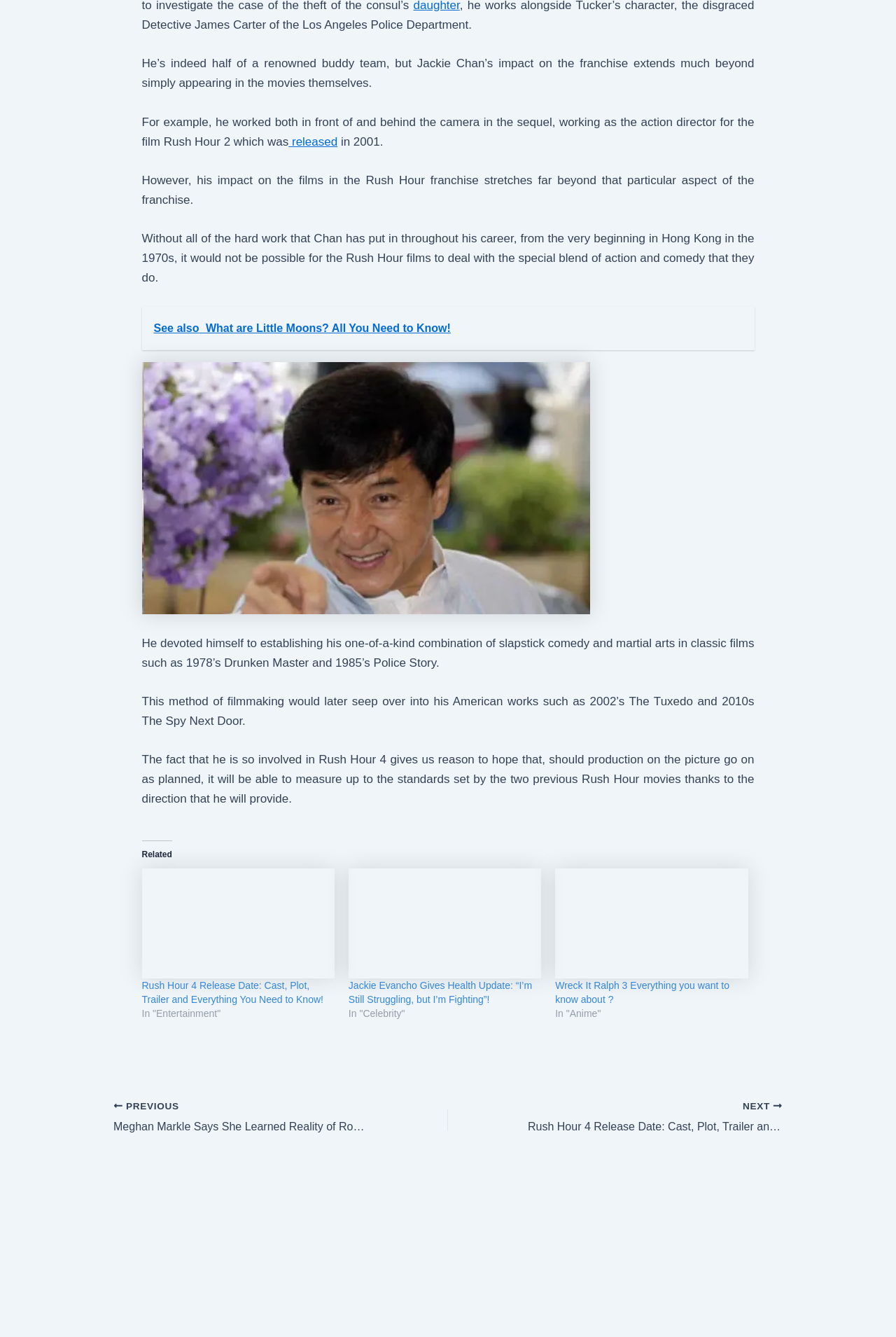What is the navigation section at the bottom of the webpage for?
Please interpret the details in the image and answer the question thoroughly.

The navigation section at the bottom of the webpage is for post navigation, allowing users to navigate to the previous or next post, with links to 'Meghan Markle Says She Learned Reality of Royal Life After Hug with Kate Middleton and Prince William' and 'Rush Hour 4 Release Date: Cast, Plot, Trailer and Everything You Need to Know!' respectively.